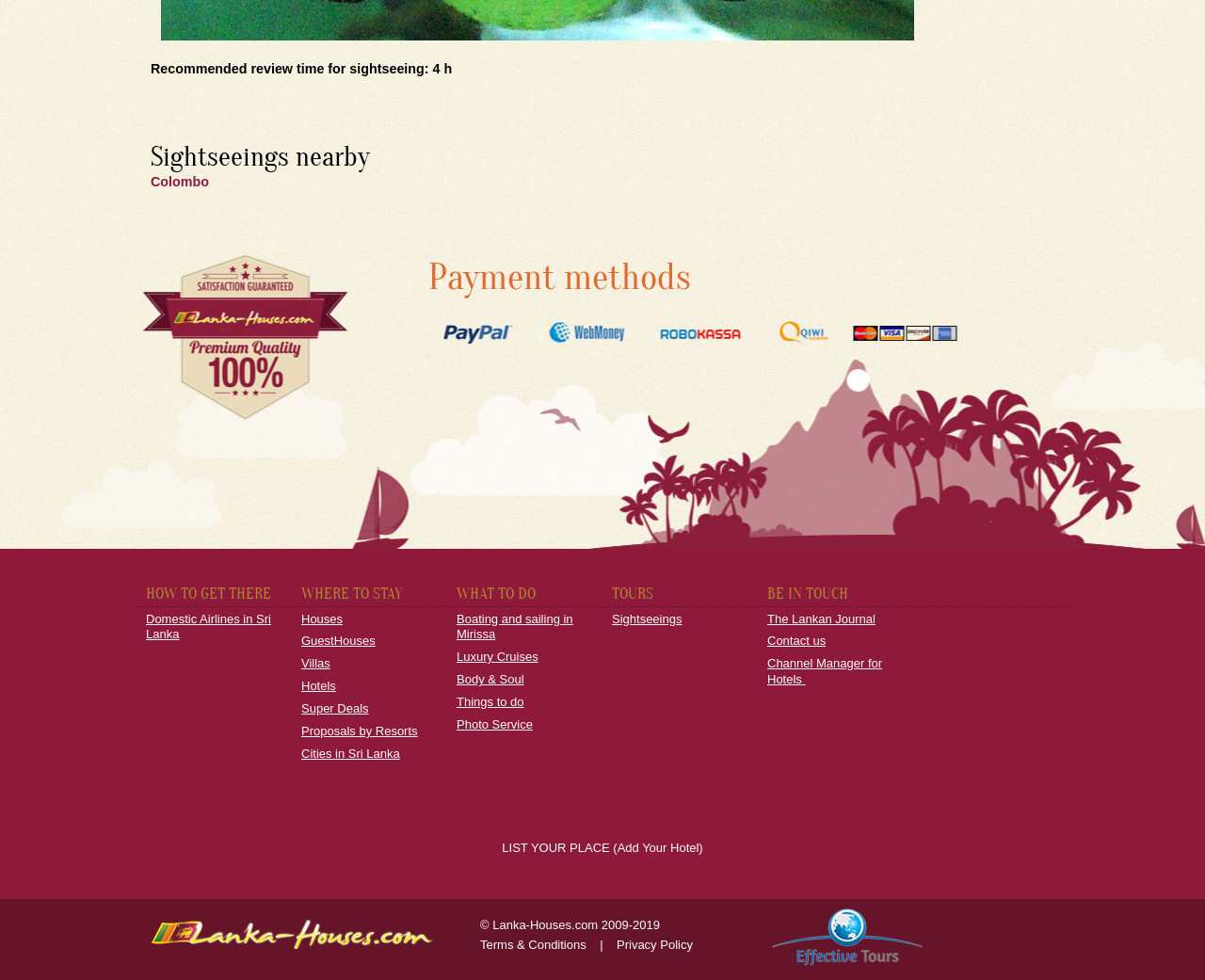Identify the bounding box coordinates of the element to click to follow this instruction: 'Check 'LIST YOUR PLACE (Add Your Hotel)''. Ensure the coordinates are four float values between 0 and 1, provided as [left, top, right, bottom].

[0.417, 0.858, 0.583, 0.872]